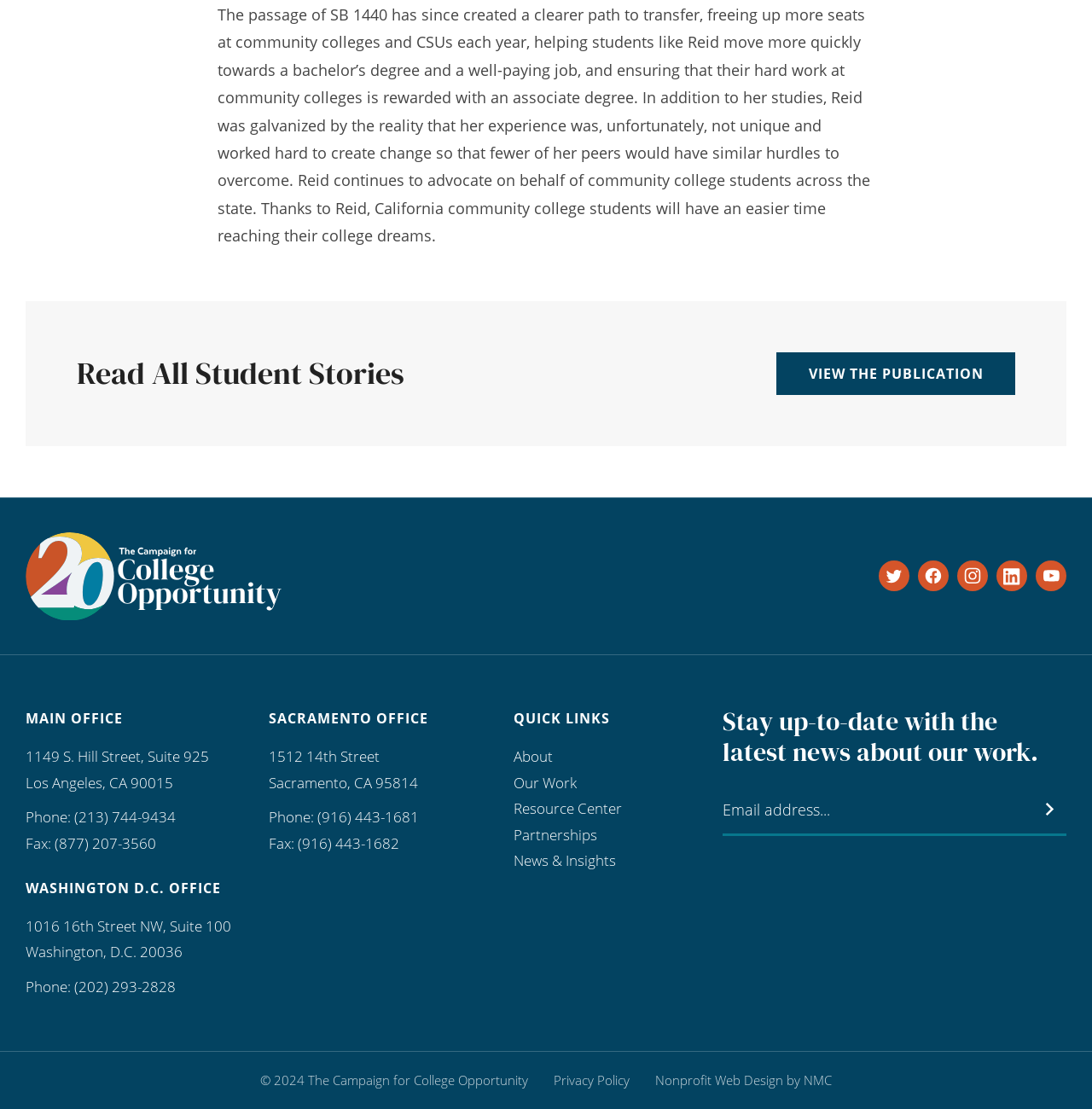Pinpoint the bounding box coordinates of the area that must be clicked to complete this instruction: "Read student stories".

[0.07, 0.32, 0.37, 0.353]